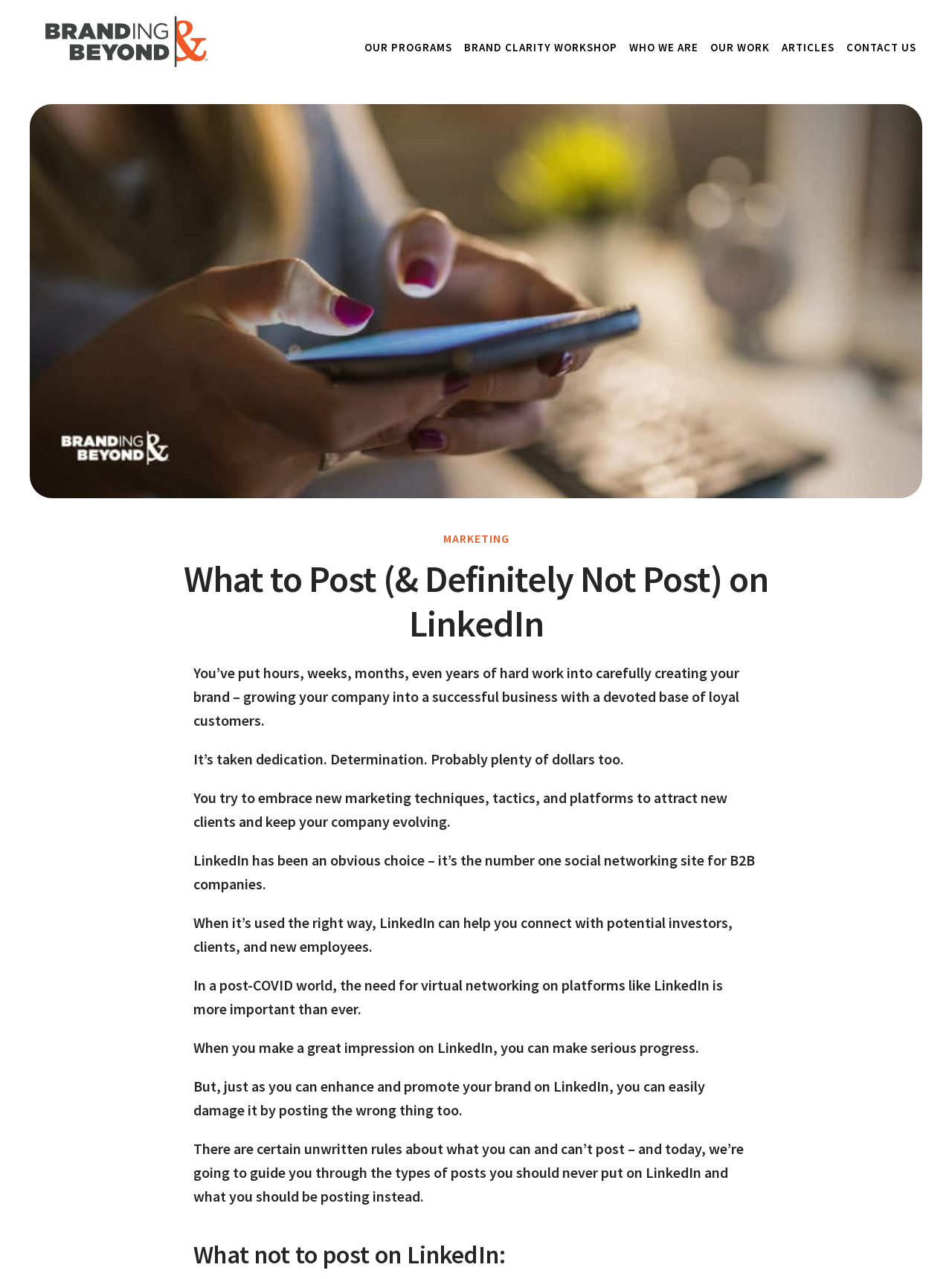What is the topic of the article?
Using the information from the image, provide a comprehensive answer to the question.

The topic of the article can be inferred from the heading 'What to Post (& Definitely Not Post) on LinkedIn' and the surrounding text, which discusses the importance of posting the right content on LinkedIn to promote one's brand.